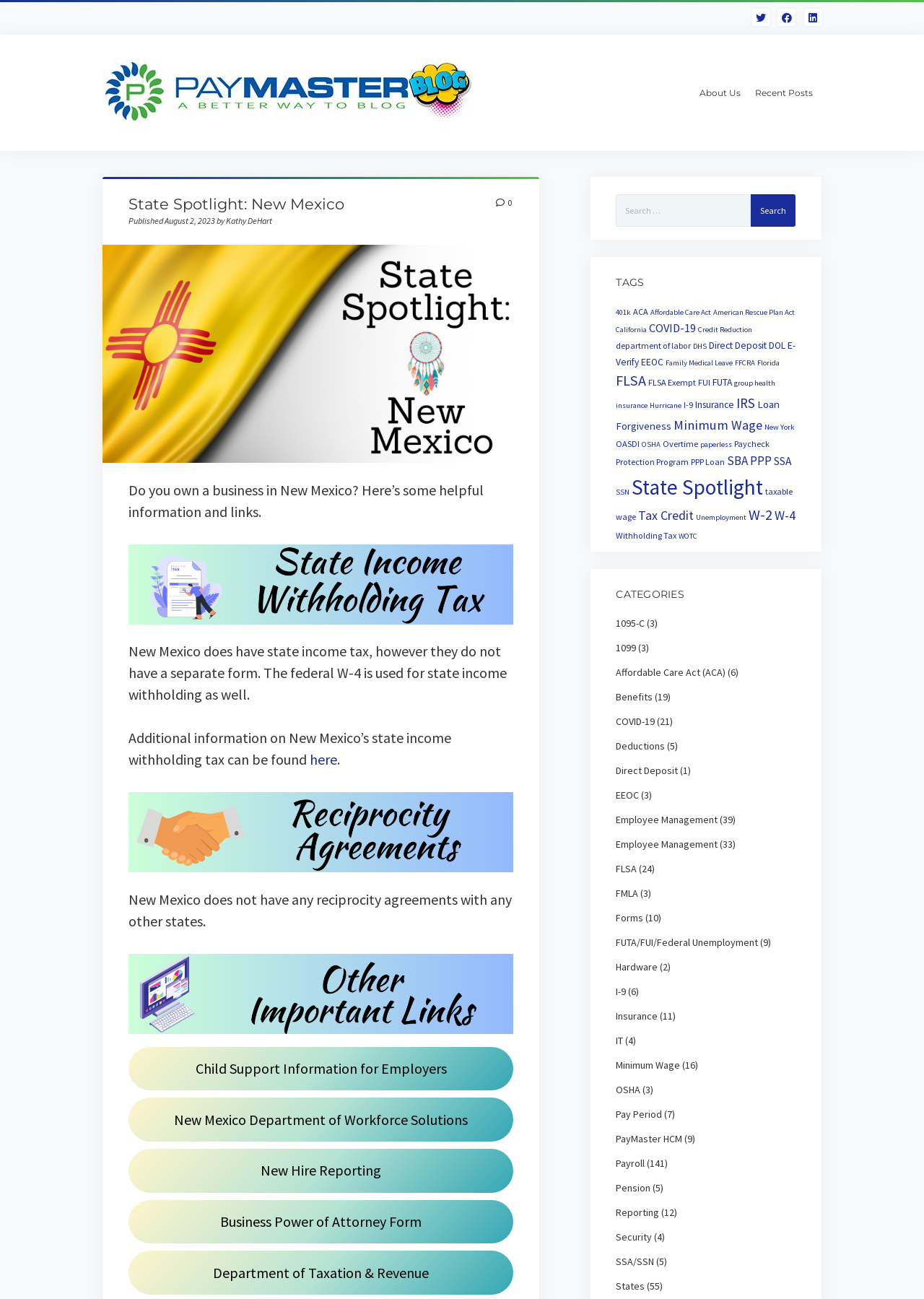Identify the bounding box coordinates of the region that needs to be clicked to carry out this instruction: "Explore the State Spotlight category". Provide these coordinates as four float numbers ranging from 0 to 1, i.e., [left, top, right, bottom].

[0.684, 0.365, 0.826, 0.385]